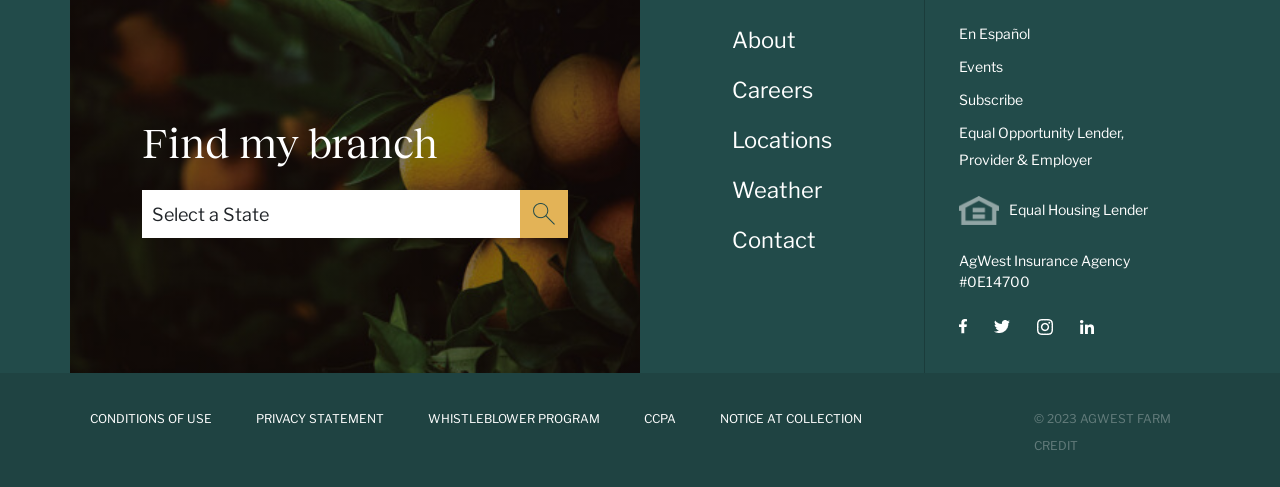Find the bounding box of the element with the following description: "En Español". The coordinates must be four float numbers between 0 and 1, formatted as [left, top, right, bottom].

[0.749, 0.052, 0.805, 0.087]